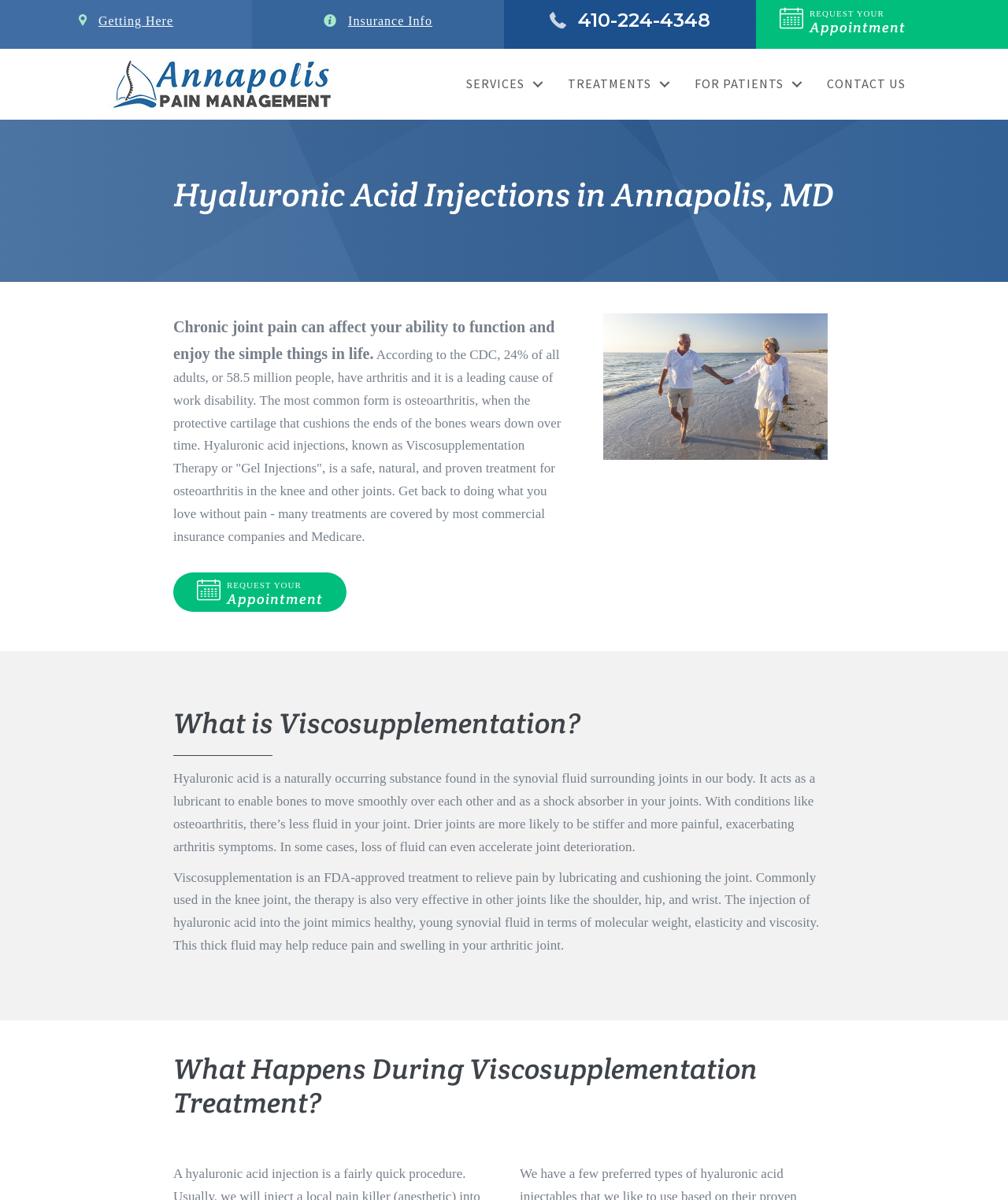What is the image on the webpage depicting?
Answer the question in a detailed and comprehensive manner.

I found this image by looking at the webpage content, where I saw an image with a description 'elderly couple holding hands on the beach'. This image is likely used to illustrate the benefits of the treatment.